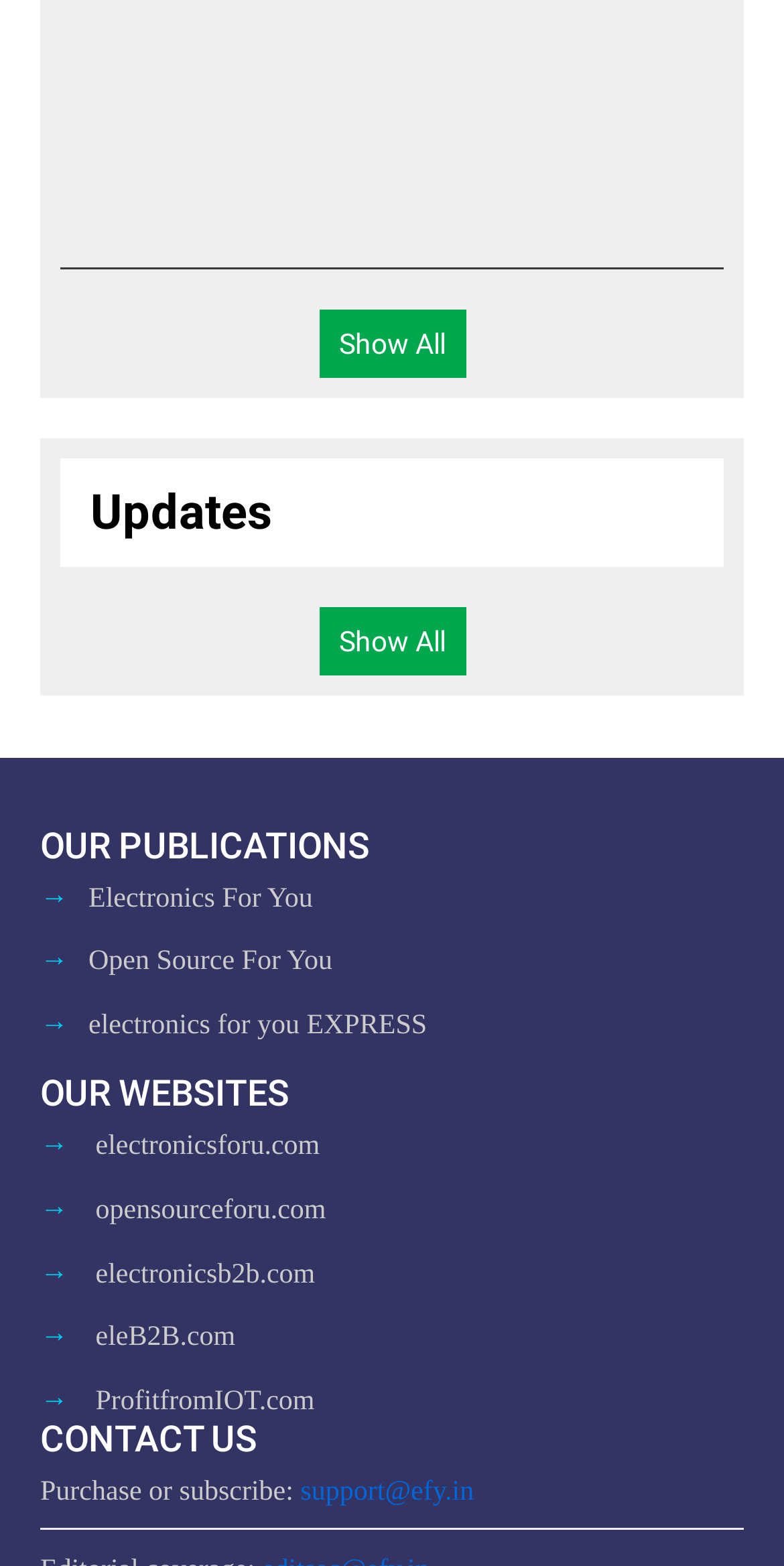Find the bounding box coordinates for the area that must be clicked to perform this action: "Go to 'Electronics For You' publication".

[0.113, 0.564, 0.399, 0.583]